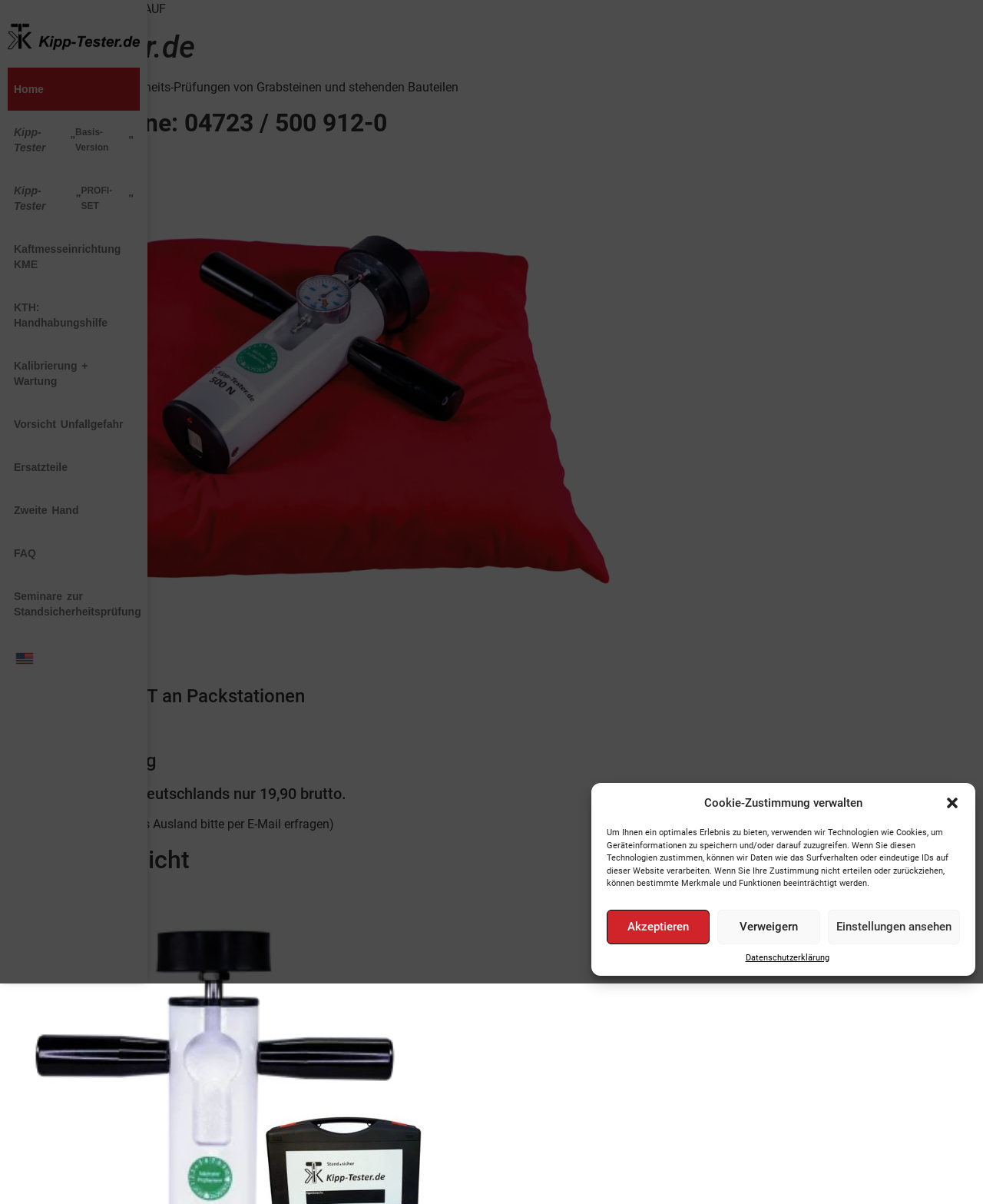Locate the bounding box coordinates of the clickable part needed for the task: "View the latest volume 'Volume 3, Number 1 (April 2024)'".

None